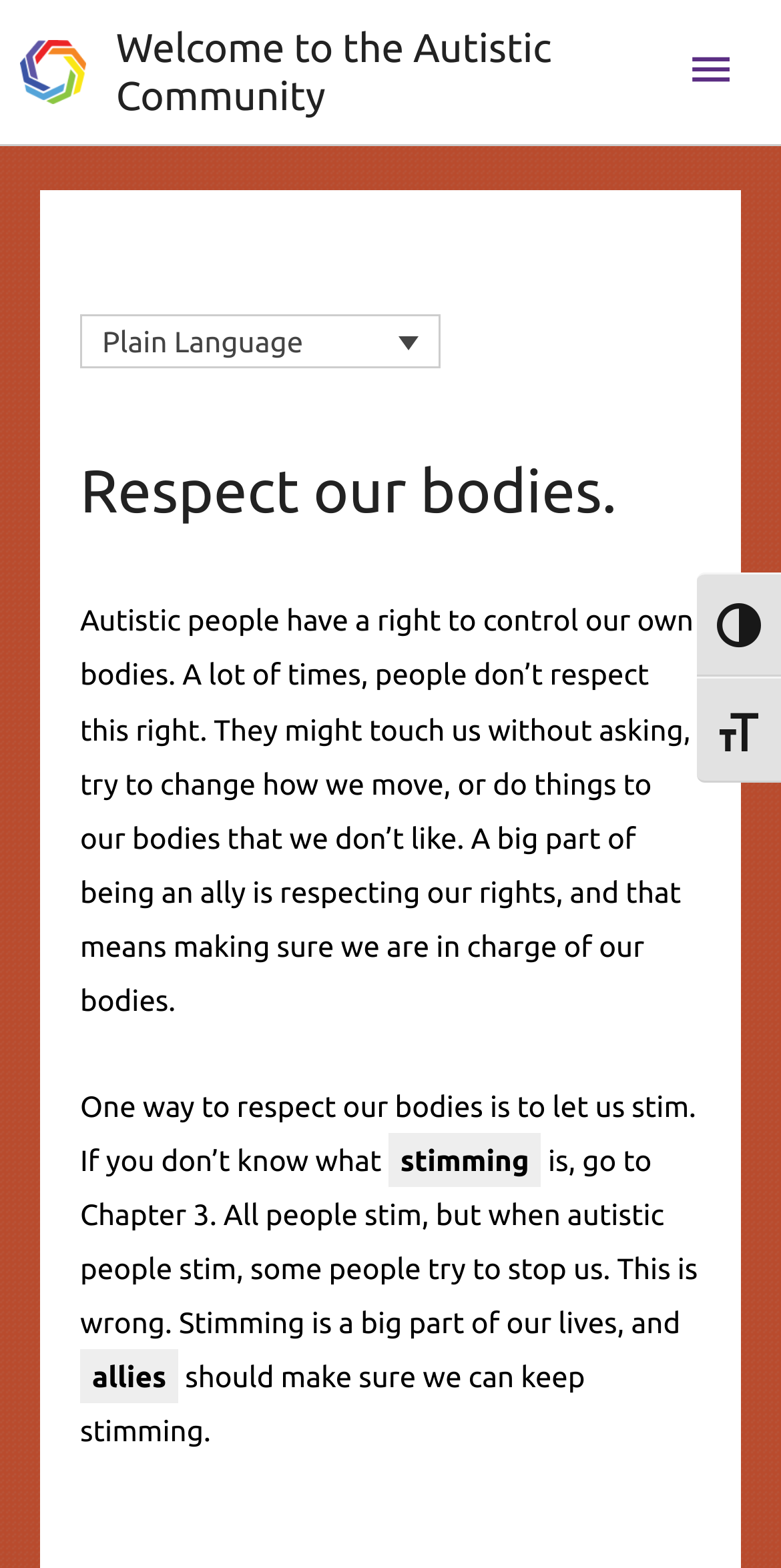Locate the bounding box coordinates of the clickable region to complete the following instruction: "Access employee connection."

None